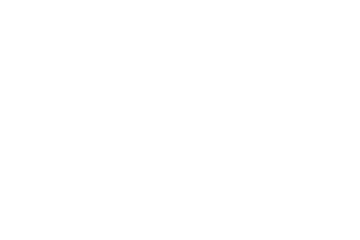What is the color of Amsonia hubrichtii?
Provide a well-explained and detailed answer to the question.

The caption describes the scene as having a striking contrast between the silvery shades of the mint and the golden hues of Amsonia hubrichtii, indicating that Amsonia hubrichtii has a golden color.